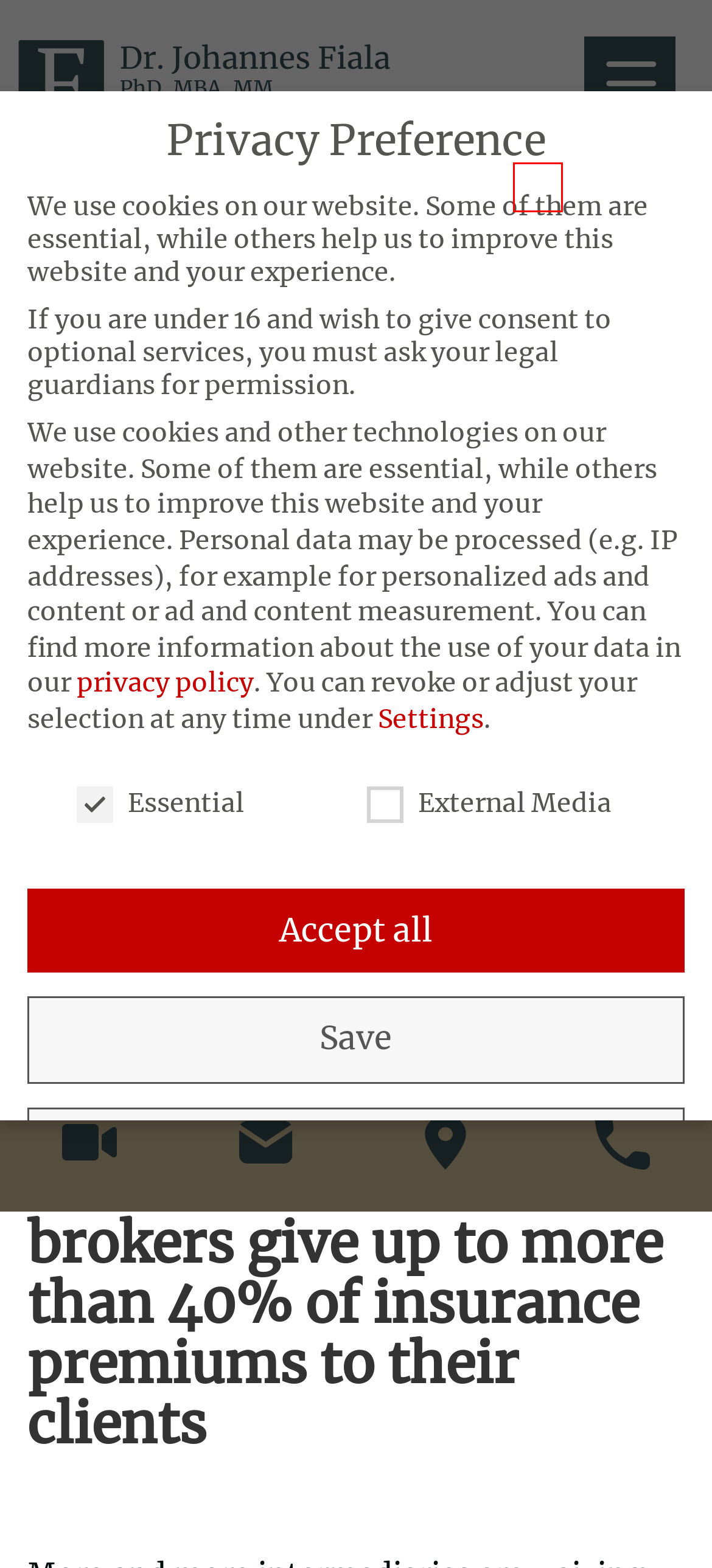You are presented with a screenshot of a webpage that includes a red bounding box around an element. Determine which webpage description best matches the page that results from clicking the element within the red bounding box. Here are the candidates:
A. Insurance Law Munich: Law firm Dr. Fiala will be pleased to advise and represent you
B. Attorney for investment law in Munich: Advice and litigation
C. Legal second opinion: Double security for your legal concerns
D. Privacy policy | Law Office Dr. Johannes Fiala
E. Bei XING anmelden
F. Drafting of contracts and contract law: advice, drafting & review
G. VG Frankfurt/Main, 24.10.2011 - 9 K 105/11.F - dejure.org
H. Distribution law & Commercial law: Legal advice from Munich

E